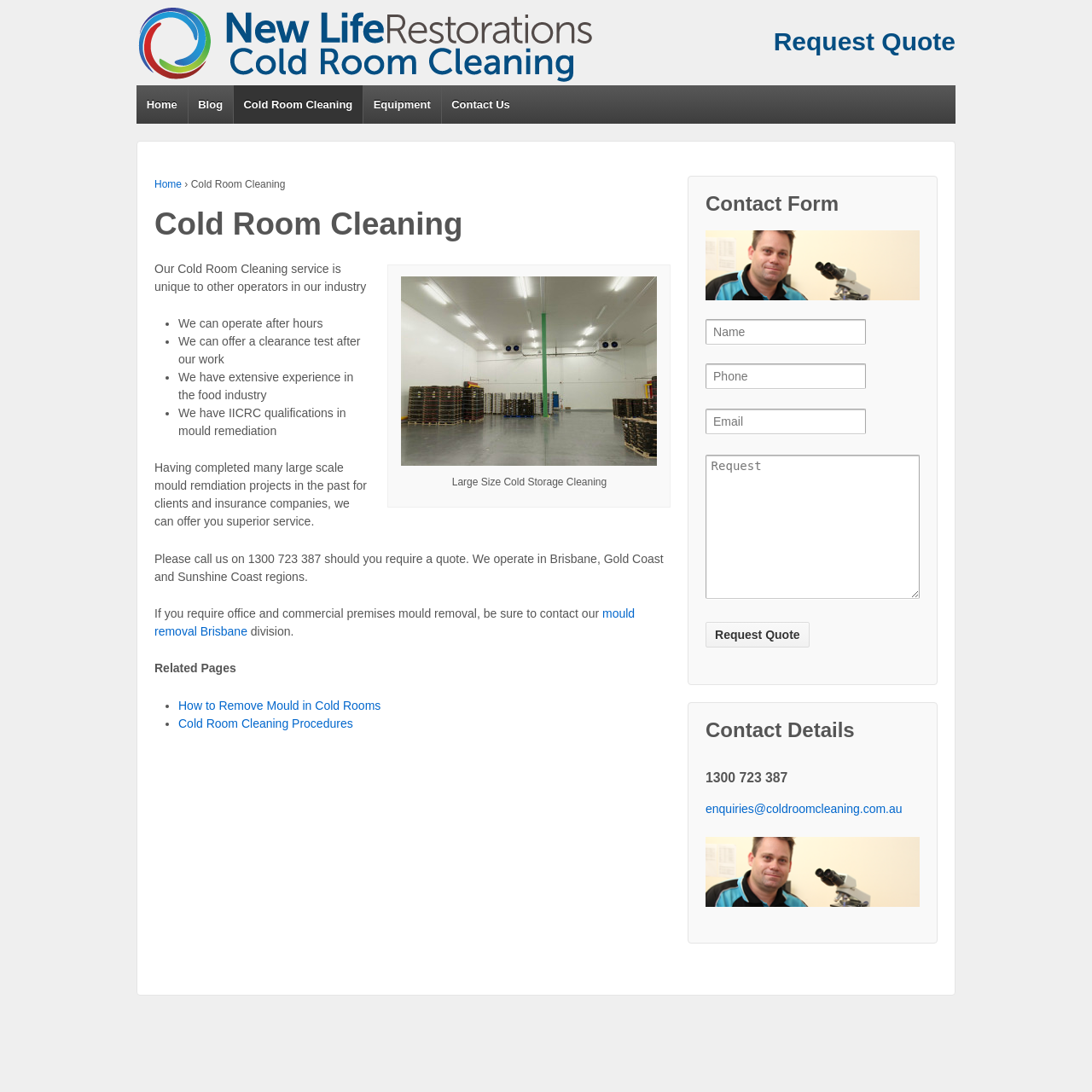Provide a single word or phrase answer to the question: 
What type of cleaning service is offered?

Cold Room Cleaning